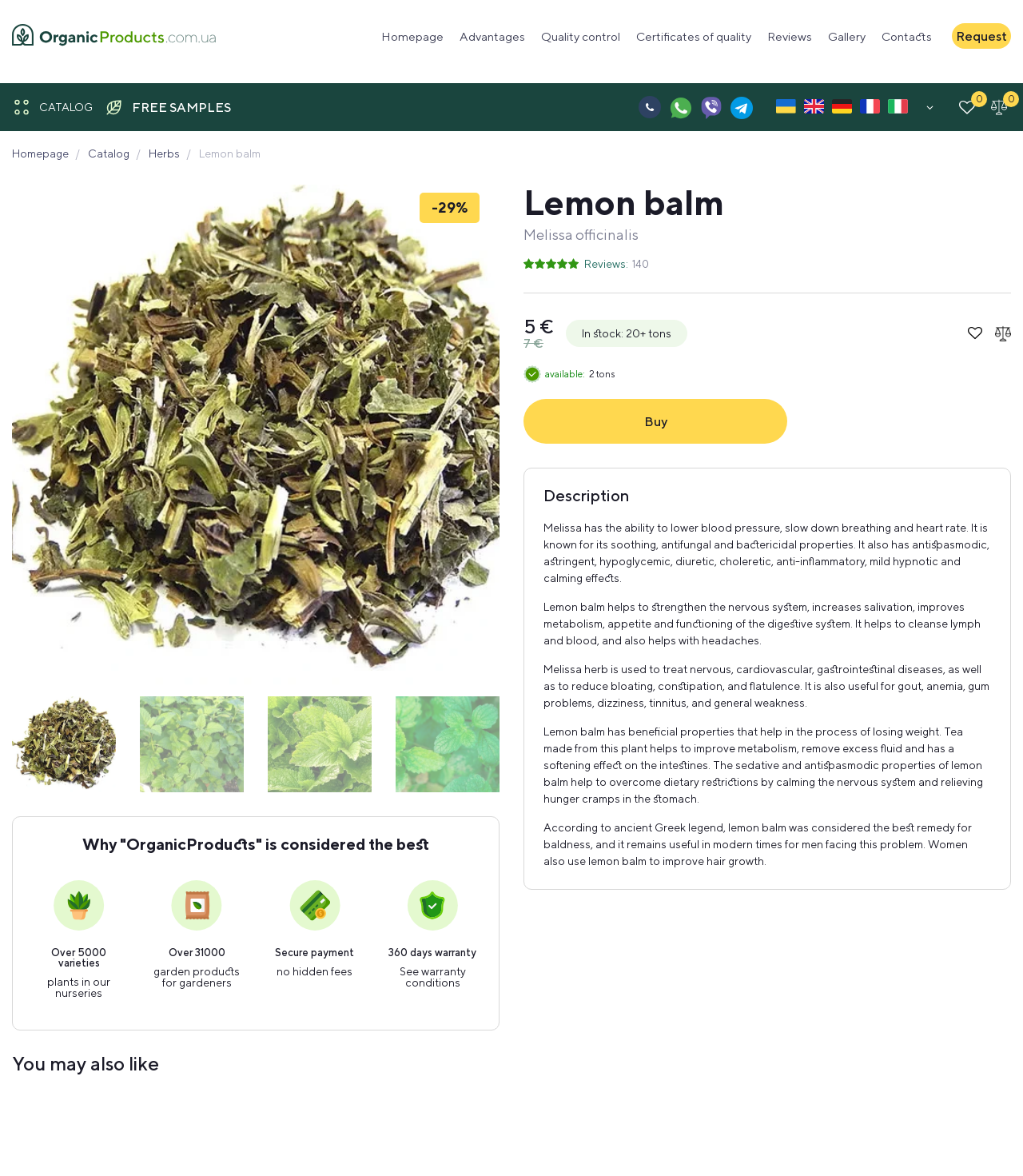Determine the bounding box coordinates for the UI element matching this description: "Free samples".

[0.102, 0.083, 0.226, 0.099]